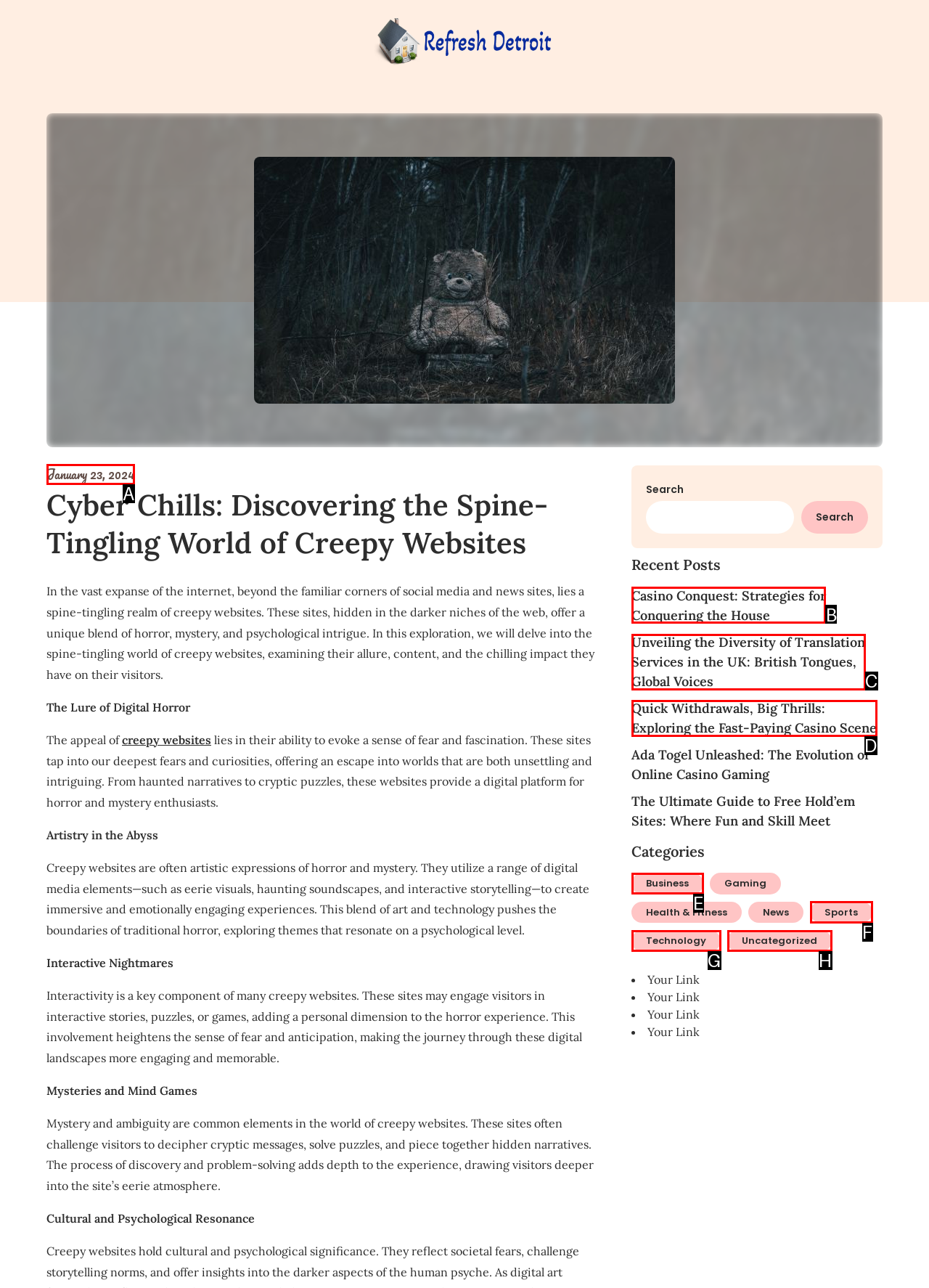Point out the HTML element I should click to achieve the following task: Explore the recent post about Casino Conquest Provide the letter of the selected option from the choices.

B